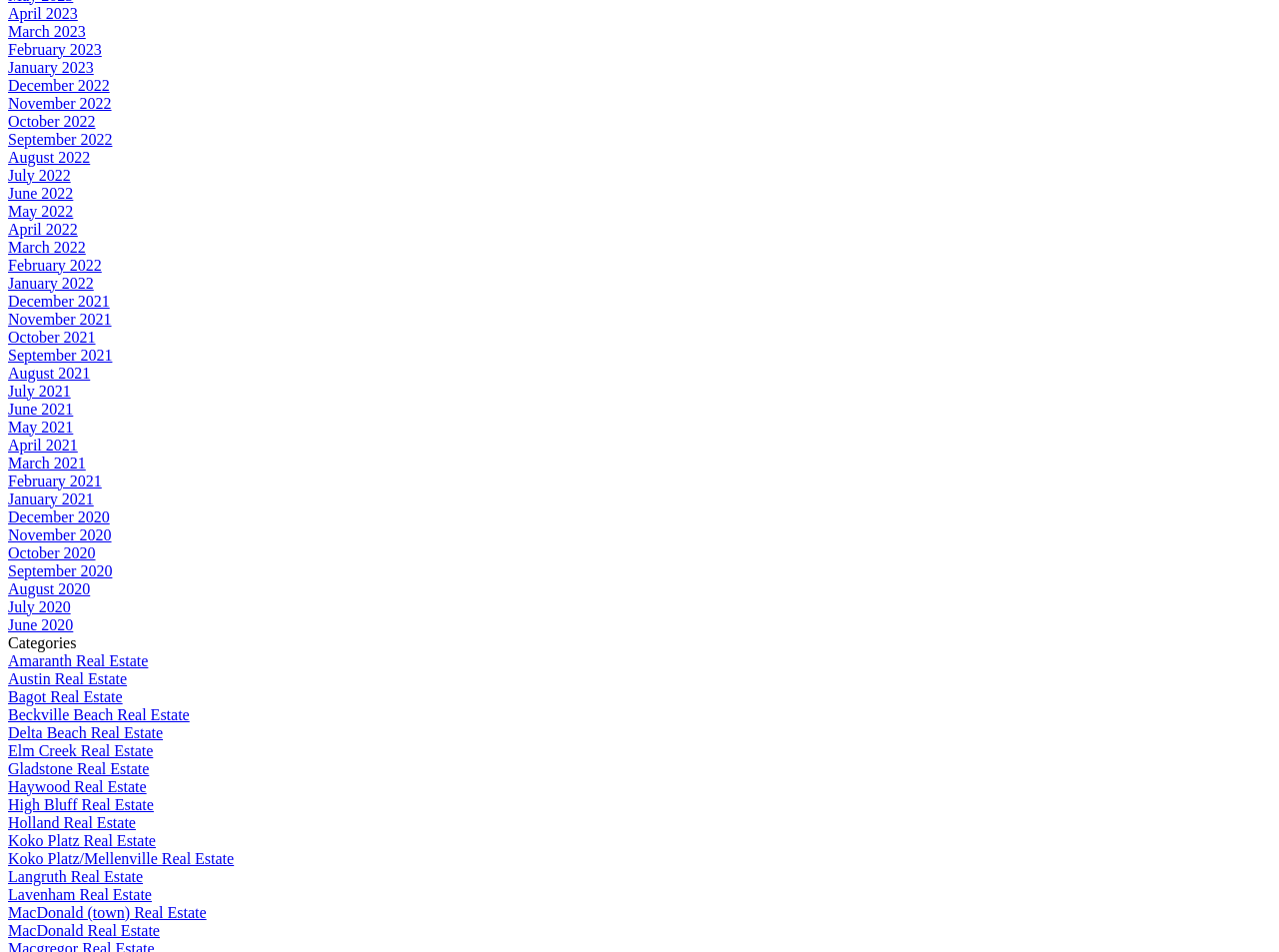Locate the bounding box coordinates of the area you need to click to fulfill this instruction: 'Check out MacDonald (town) Real Estate'. The coordinates must be in the form of four float numbers ranging from 0 to 1: [left, top, right, bottom].

[0.006, 0.949, 0.161, 0.967]